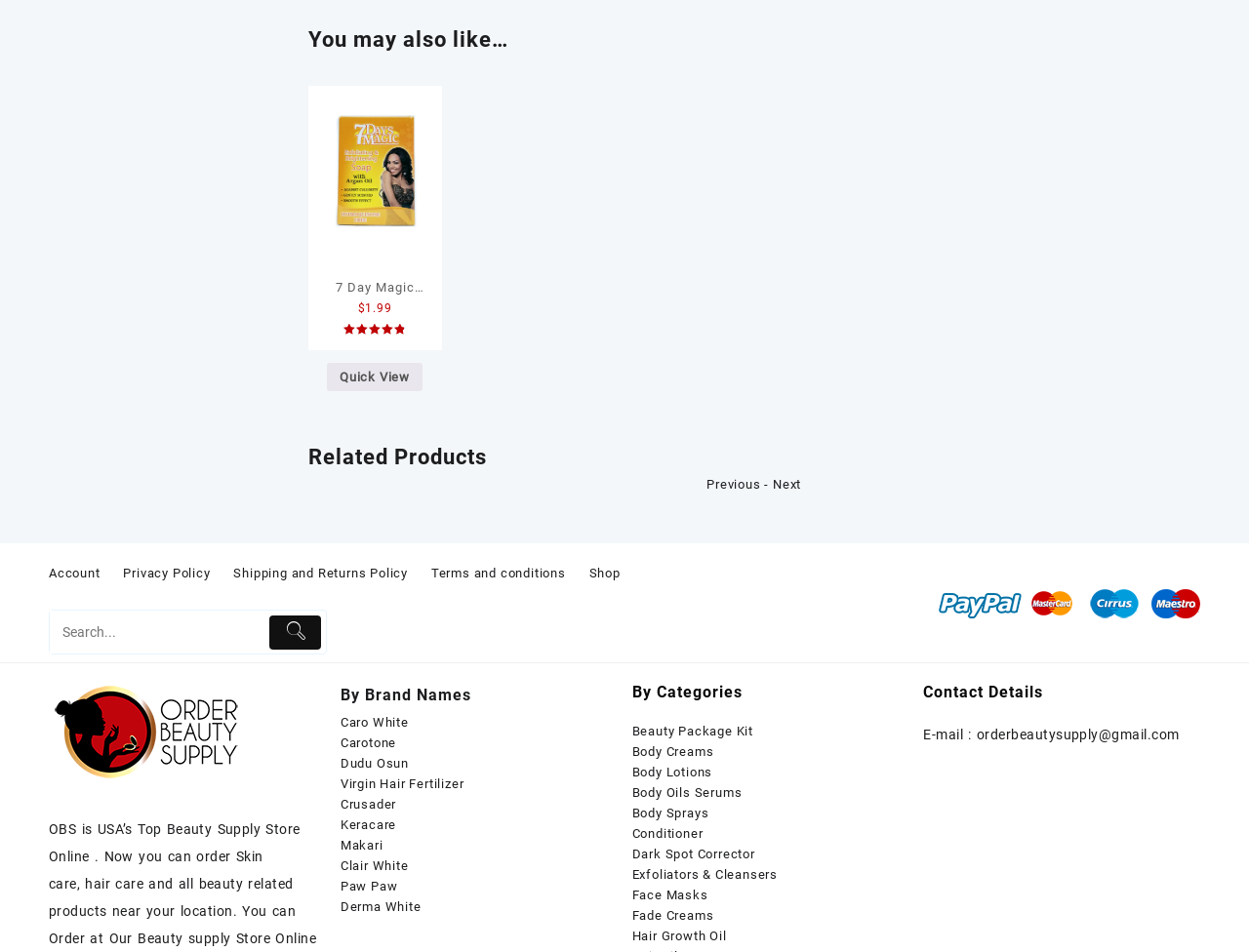Provide the bounding box coordinates of the HTML element described by the text: "Previous Post".

None